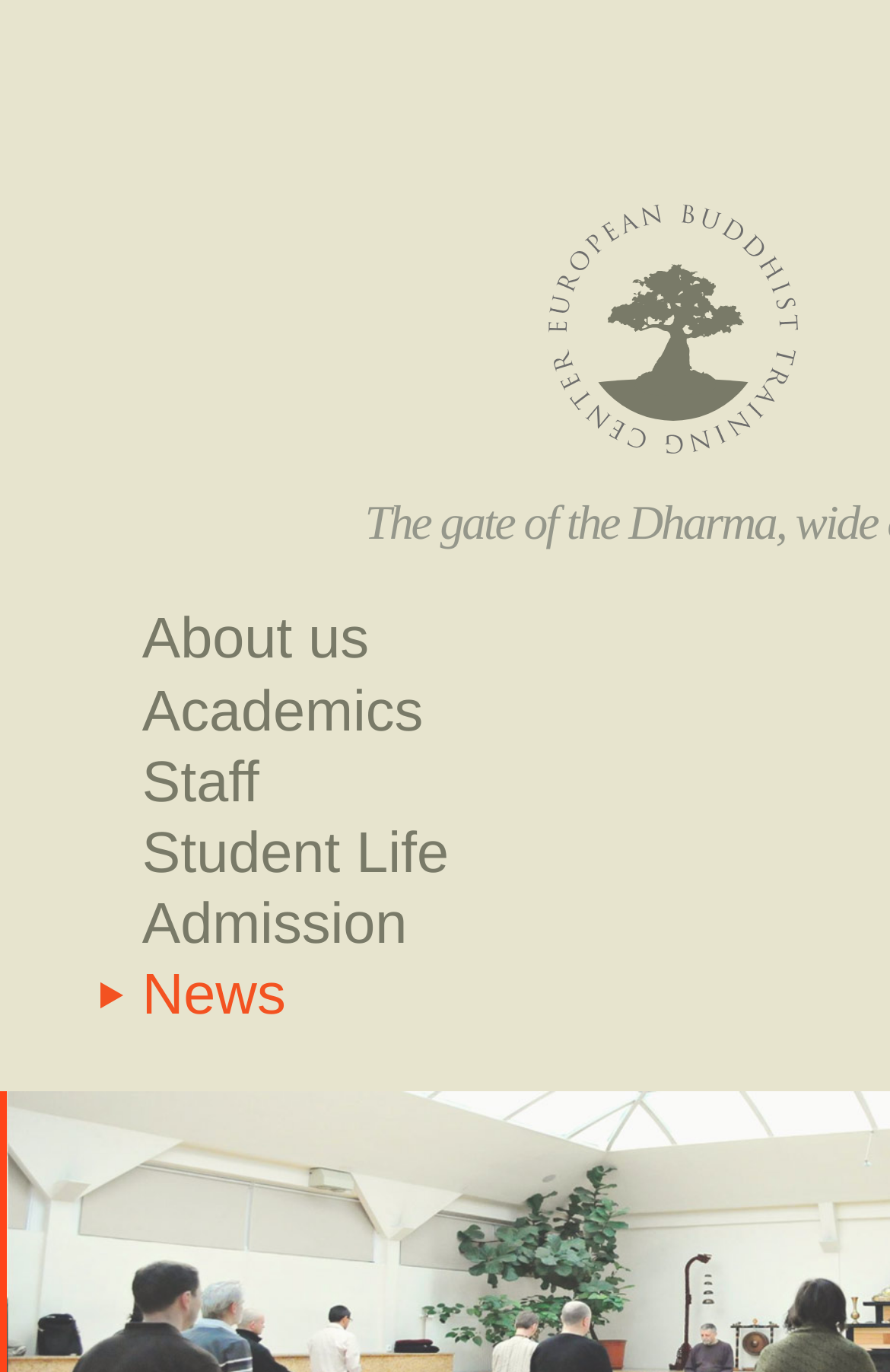Bounding box coordinates are given in the format (top-left x, top-left y, bottom-right x, bottom-right y). All values should be floating point numbers between 0 and 1. Provide the bounding box coordinate for the UI element described as: Student Life

[0.113, 0.594, 0.504, 0.651]